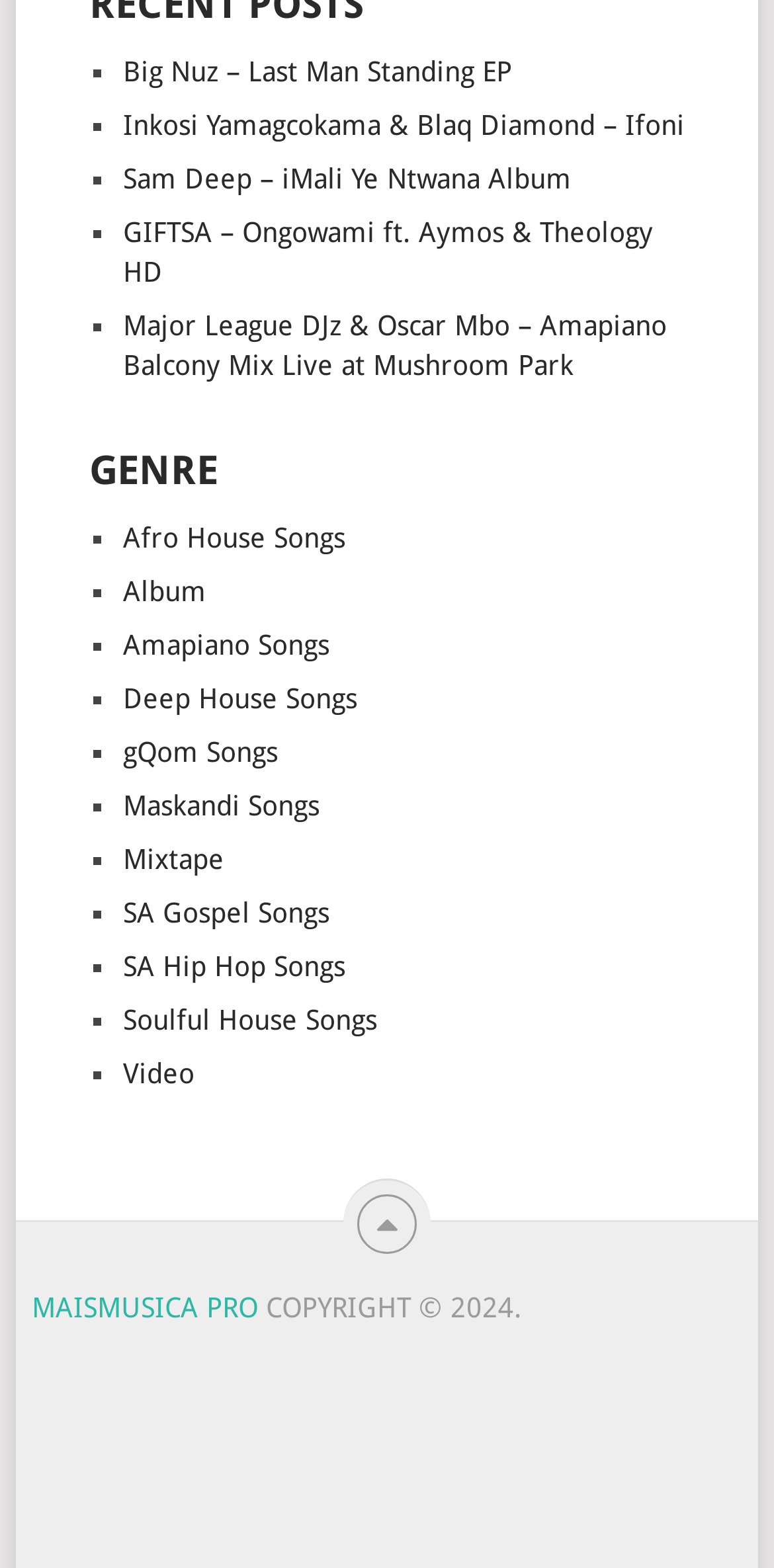Identify and provide the bounding box coordinates of the UI element described: "Mobile & Apps". The coordinates should be formatted as [left, top, right, bottom], with each number being a float between 0 and 1.

None